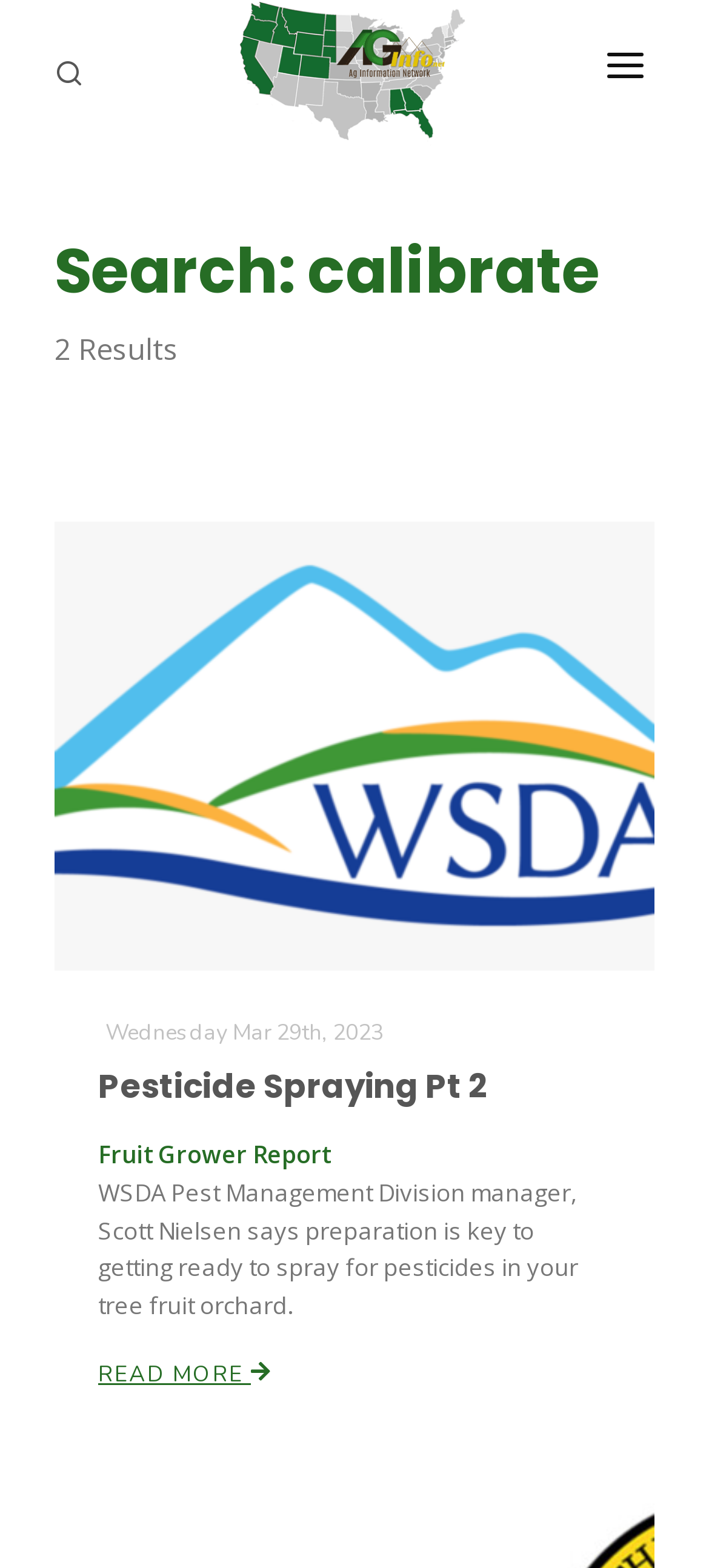What is the date of the article 'Pesticide Spraying Pt 2'?
Please provide a comprehensive answer based on the information in the image.

The date of the article 'Pesticide Spraying Pt 2' is specified below the article title, and it is Wednesday Mar 29th, 2023.